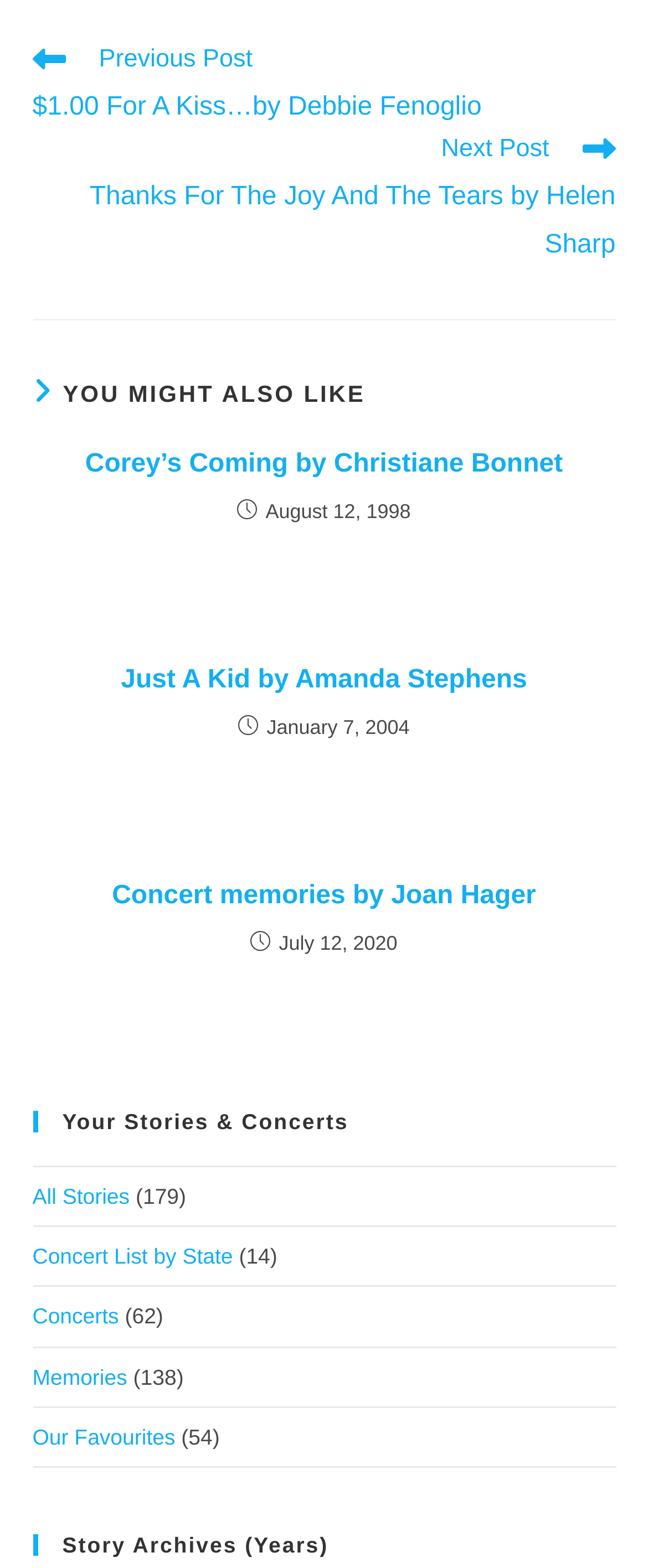Please mark the bounding box coordinates of the area that should be clicked to carry out the instruction: "view concert list by state".

[0.05, 0.793, 0.359, 0.809]